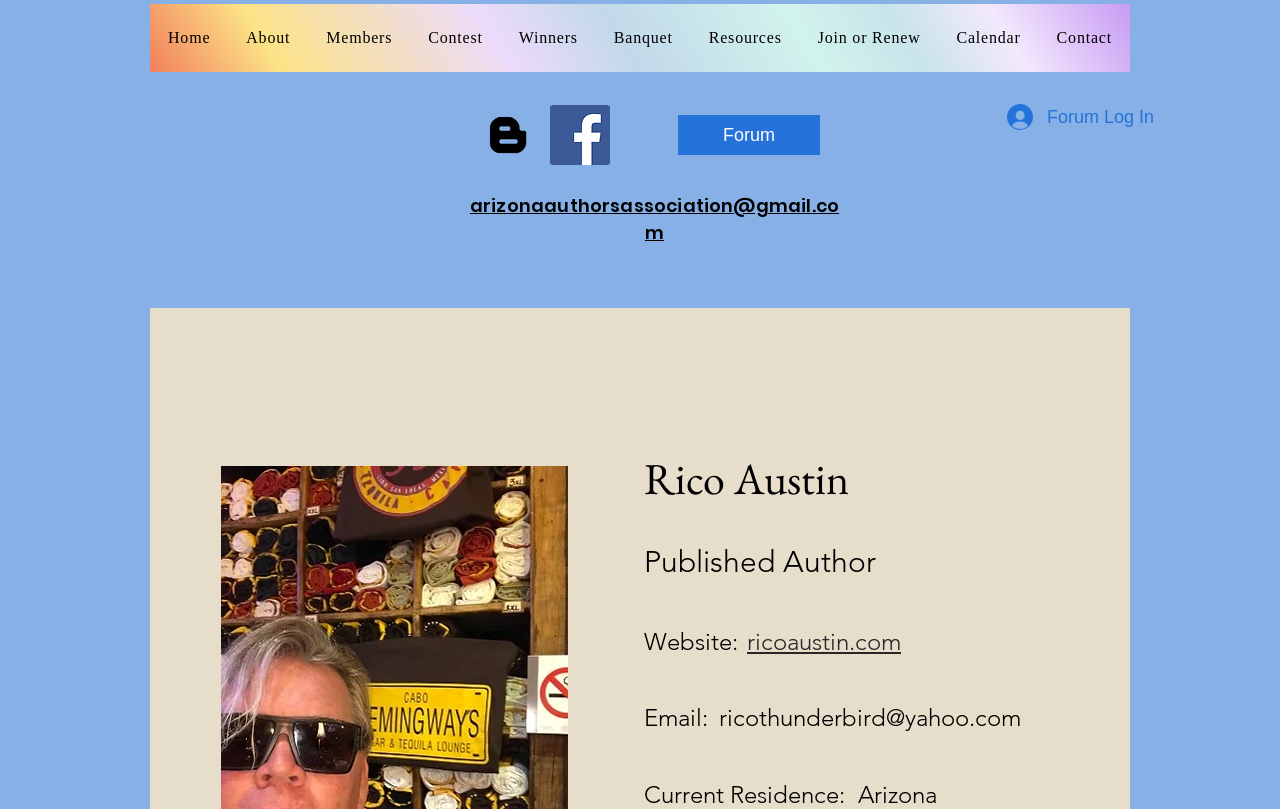Provide an in-depth description of the elements and layout of the webpage.

The webpage is about Rico Austin, a published author, and is part of the Arizona Authors organization. At the top, there is a navigation bar with 9 links: Home, About, Members, Contest, Winners, Banquet, Resources, Join or Renew, and Calendar, followed by a Contact link at the far right. Below the navigation bar, there is a social bar with two links, Blogger and Facebook, each accompanied by an image.

To the right of the social bar, there is a link to a Forum and a button to log in to the Forum, which has a small image next to it. Below the Forum link, there is an email address, arizonaauthorsassociation@gmail.com, which is also a clickable link.

The main content of the page is about Rico Austin, with three headings: Rico Austin, Published Author, and Website, Email, and other contact information. The Website heading is followed by a link to ricoaustin.com, and the Email heading is followed by the email address ricothunderbird@yahoo.com, which is also a clickable link.